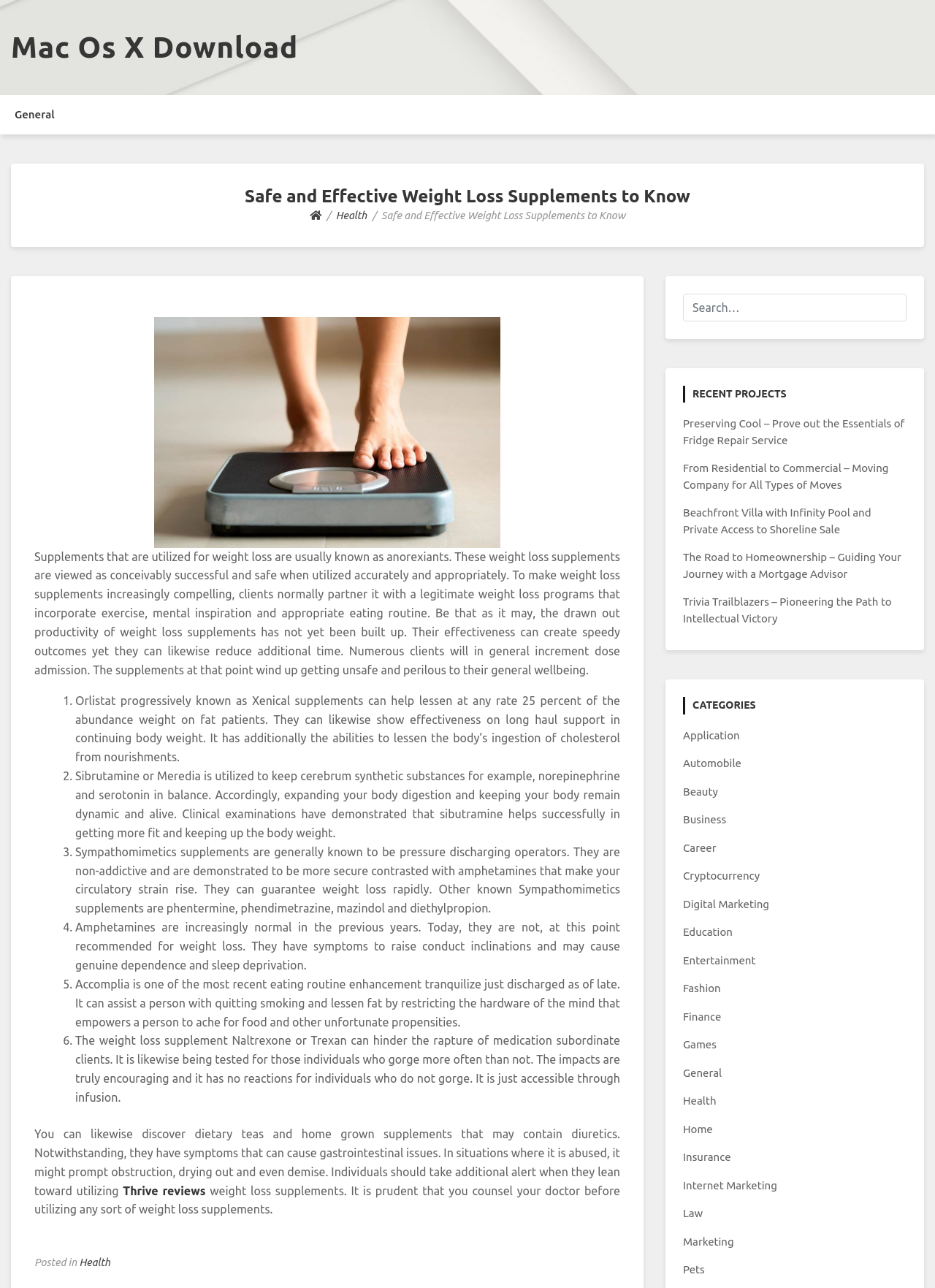Show the bounding box coordinates for the HTML element described as: "Internet Marketing".

[0.73, 0.915, 0.831, 0.925]